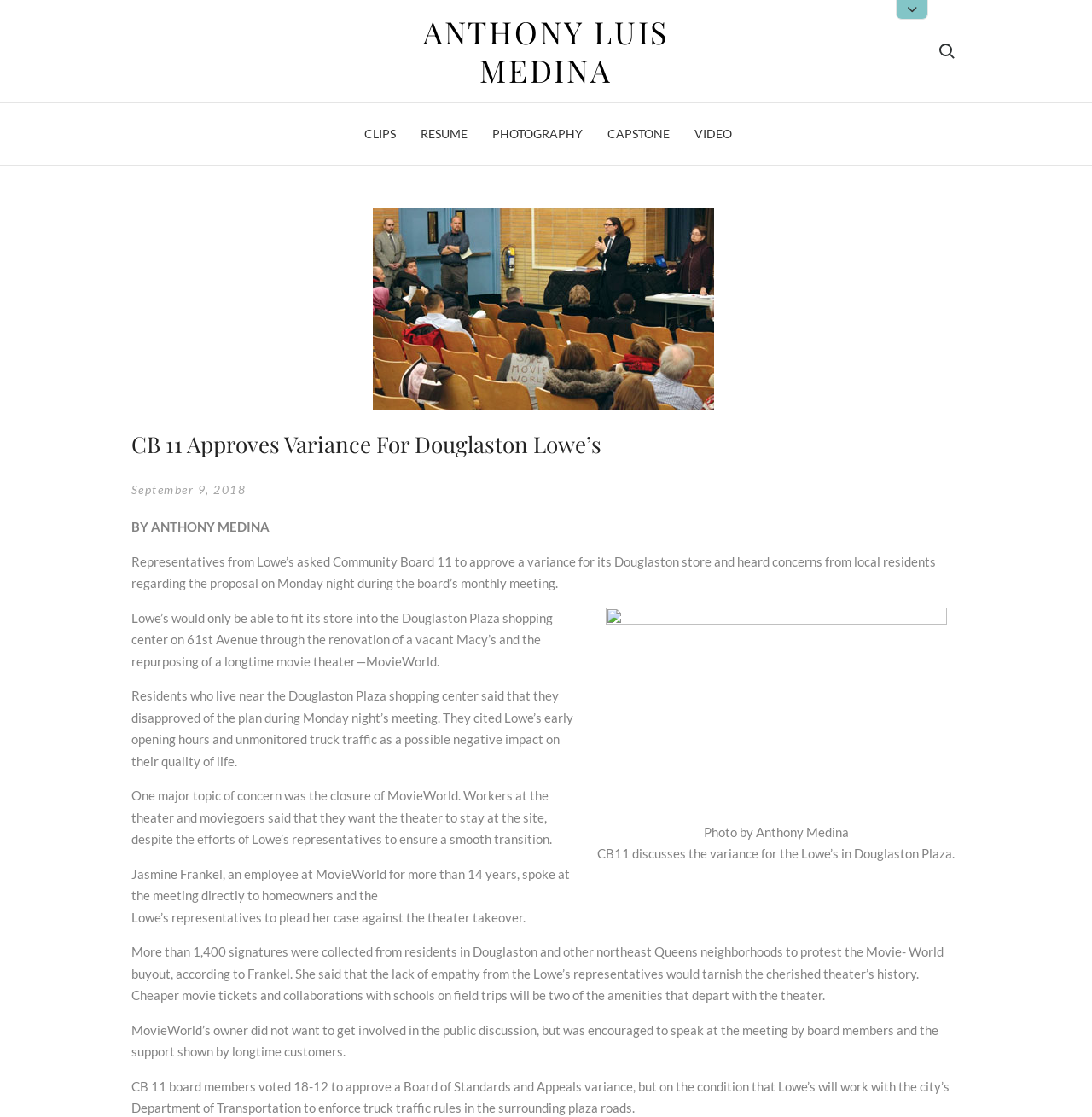Identify the main heading of the webpage and provide its text content.

CB 11 Approves Variance For Douglaston Lowe’s